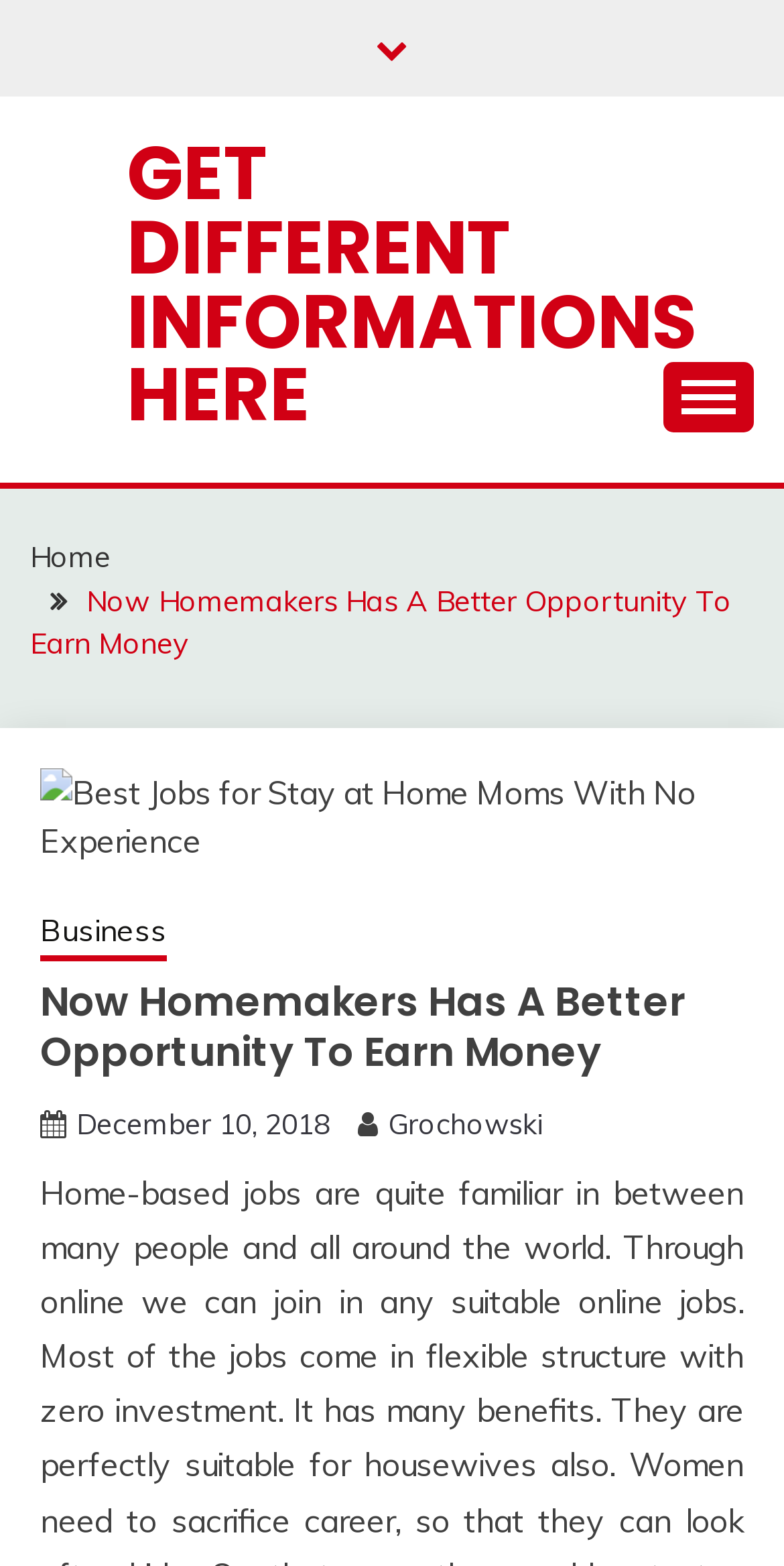What is the purpose of the 'GET DIFFERENT INFORMATIONS HERE' link? Look at the image and give a one-word or short phrase answer.

To get more information